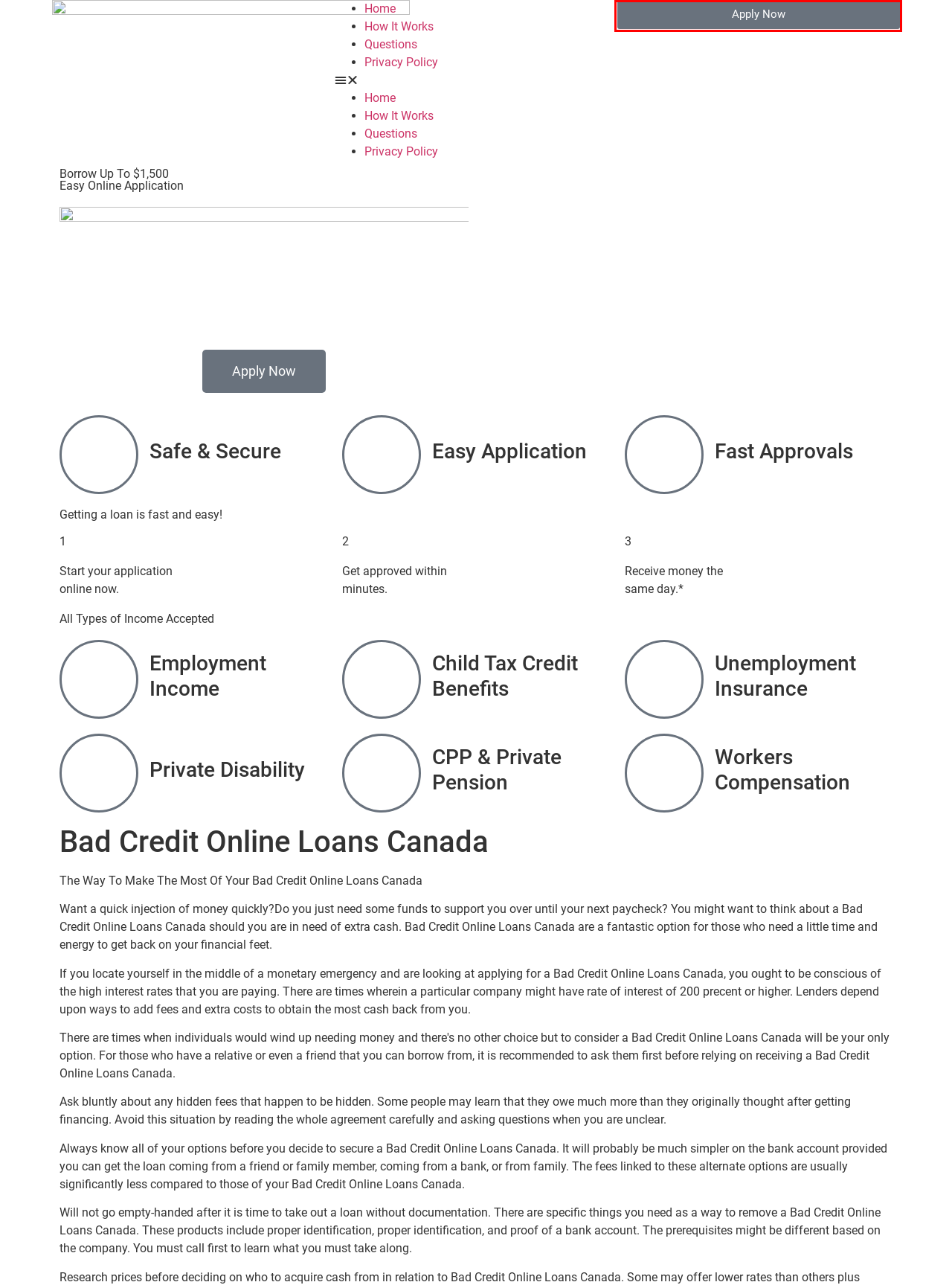You have a screenshot of a webpage with a red bounding box around an element. Identify the webpage description that best fits the new page that appears after clicking the selected element in the red bounding box. Here are the candidates:
A. Privacy Policy - Uncle Payday
B. How It Works - Uncle Payday
C. 500 Loan No Credit Check Canada - Uncle Payday
D. Terms of Use - Uncle Payday
E. 500 Loans No Credit Check - Uncle Payday
F. Questions - Uncle Payday
G. Online Payday Loans Canada | Uncle Payday
H. Focus Financial: Payday Loans Online For Canadians

H